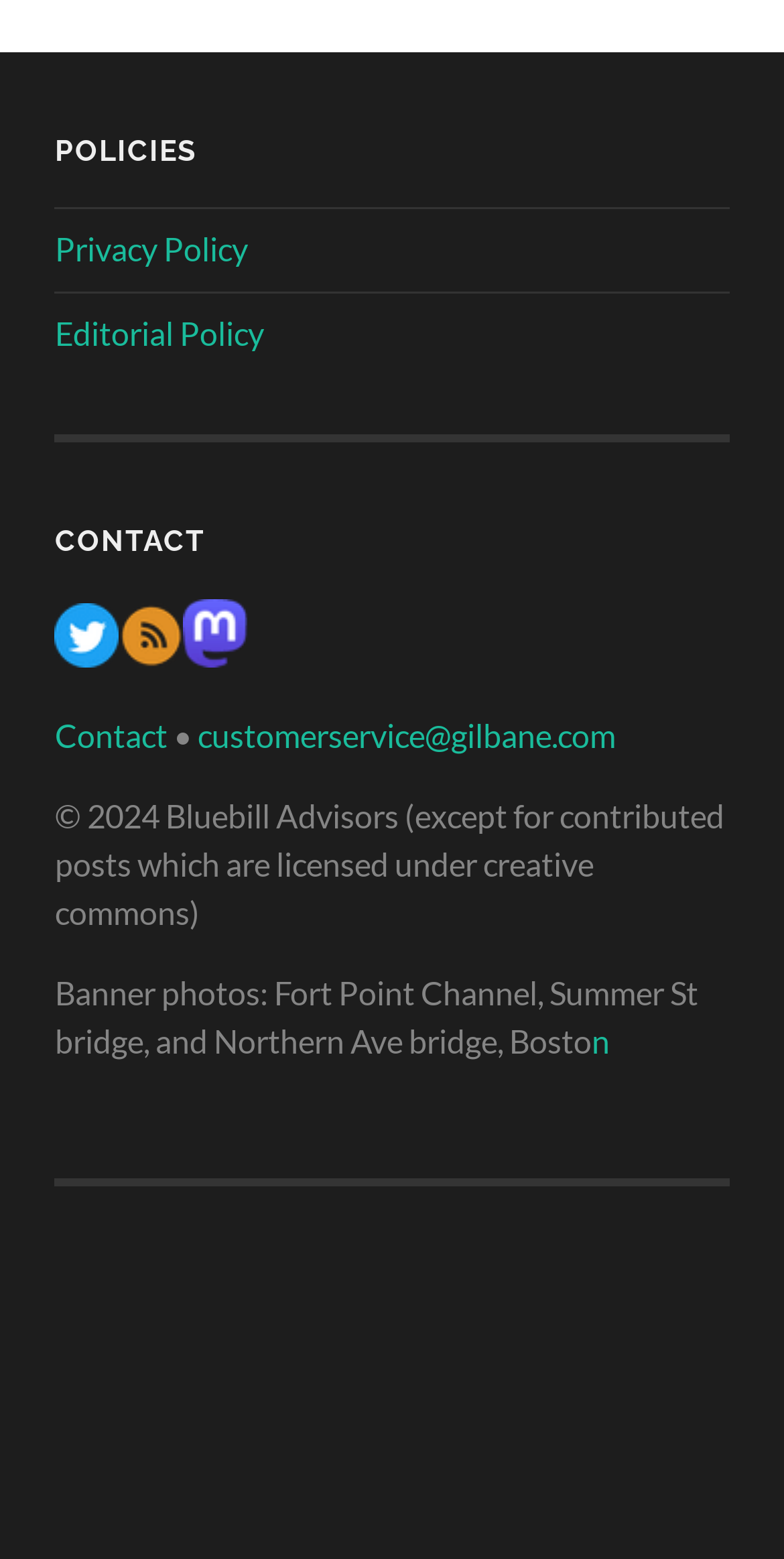What is the email address for customer service?
Using the visual information, reply with a single word or short phrase.

customerservice@gilbane.com